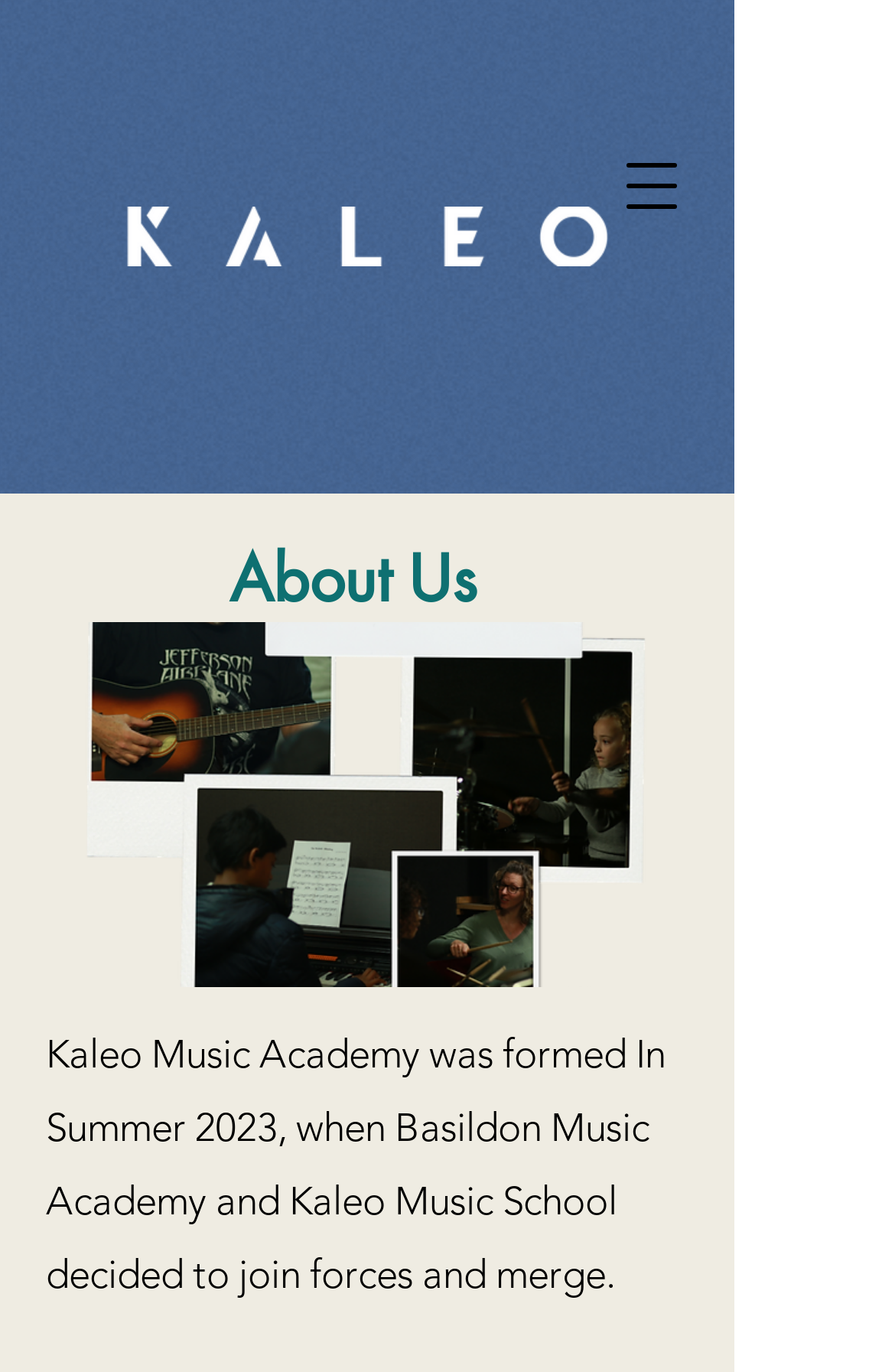How many images are on the page?
From the image, provide a succinct answer in one word or a short phrase.

2